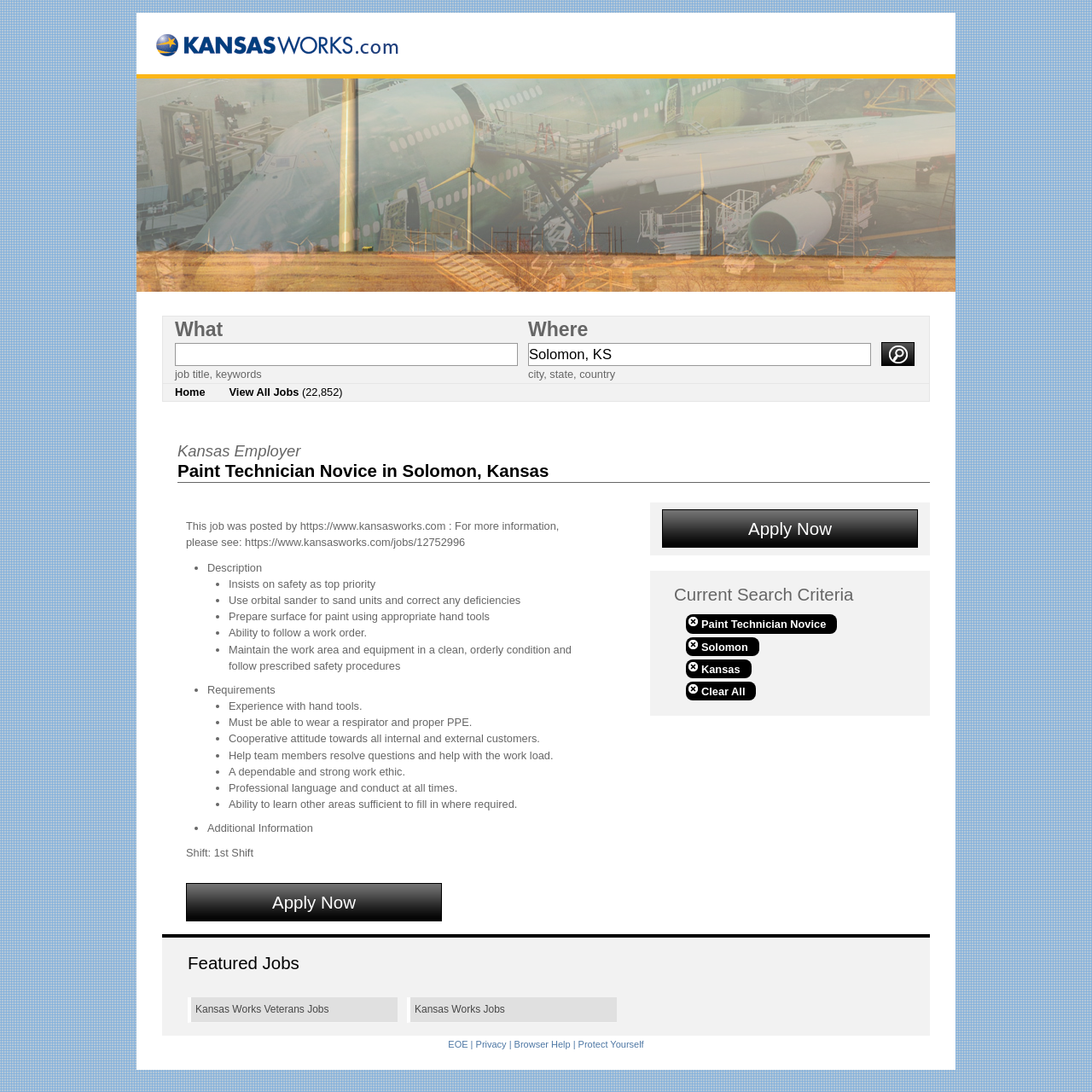Describe in detail what you see on the webpage.

This webpage is a job posting for a Paint Technician Novice position in Solomon, Kansas, United States. At the top of the page, there is a heading that reads "Kansas Works Jobs" and a logo for Kansas Works. Below the logo, there is a search bar with a "What" dropdown menu and a "Where" dropdown menu, allowing users to search for jobs by title, keywords, and location. 

To the right of the search bar, there are links to "Home" and "View All Jobs (22,852)". Below the search bar, there is a main section that displays the job information. The job title, "Kansas Employer Paint Technician Novice in Solomon, Kansas", is prominently displayed, followed by a description of the job and its requirements. 

The job description is divided into sections, including "Description", "Requirements", and "Additional Information". Each section contains a list of bullet points detailing the job responsibilities, necessary skills, and other relevant information. 

On the right side of the page, there is a section titled "Current Search Criteria" that displays the current search terms, including the job title, location, and state. Below this section, there is a "Featured Jobs" section that links to other job postings. 

At the bottom of the page, there are links to "EOE", "Privacy", "Browser Help", and "Protect Yourself", as well as a copyright notice. There are two "Apply Now" buttons, one above the job description and one below the "Current Search Criteria" section.